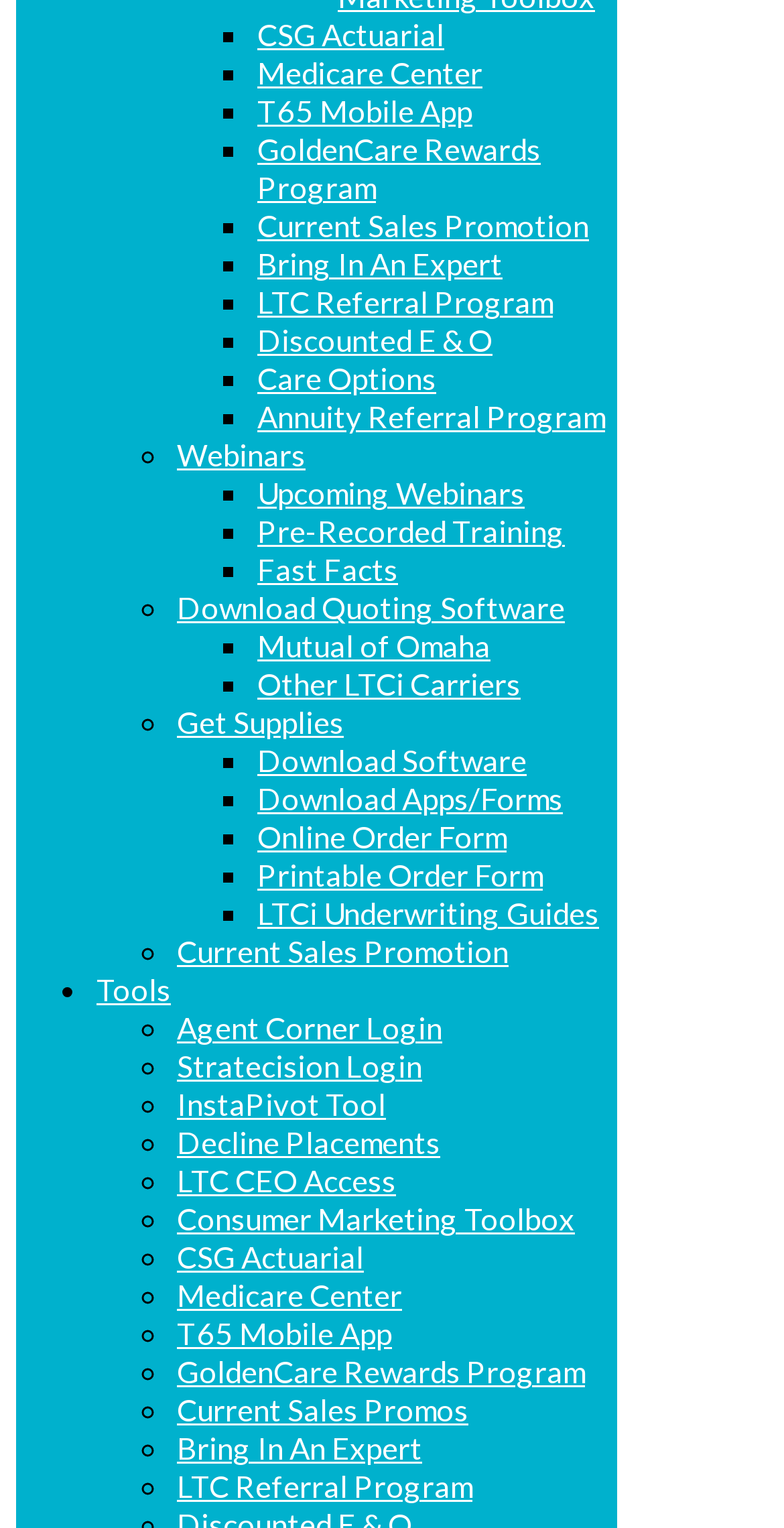Use a single word or phrase to answer the question:
What is the last link on the webpage?

LTC Referral Program